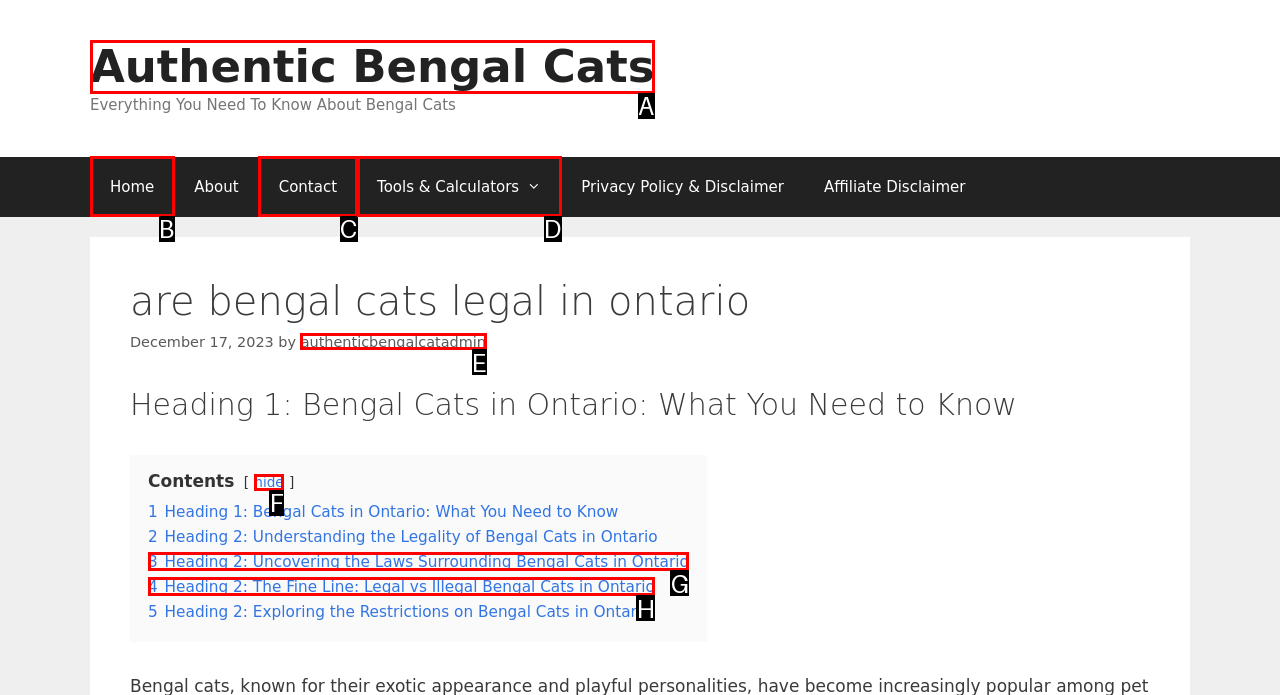Determine which option fits the following description: Authentic Bengal Cats
Answer with the corresponding option's letter directly.

A